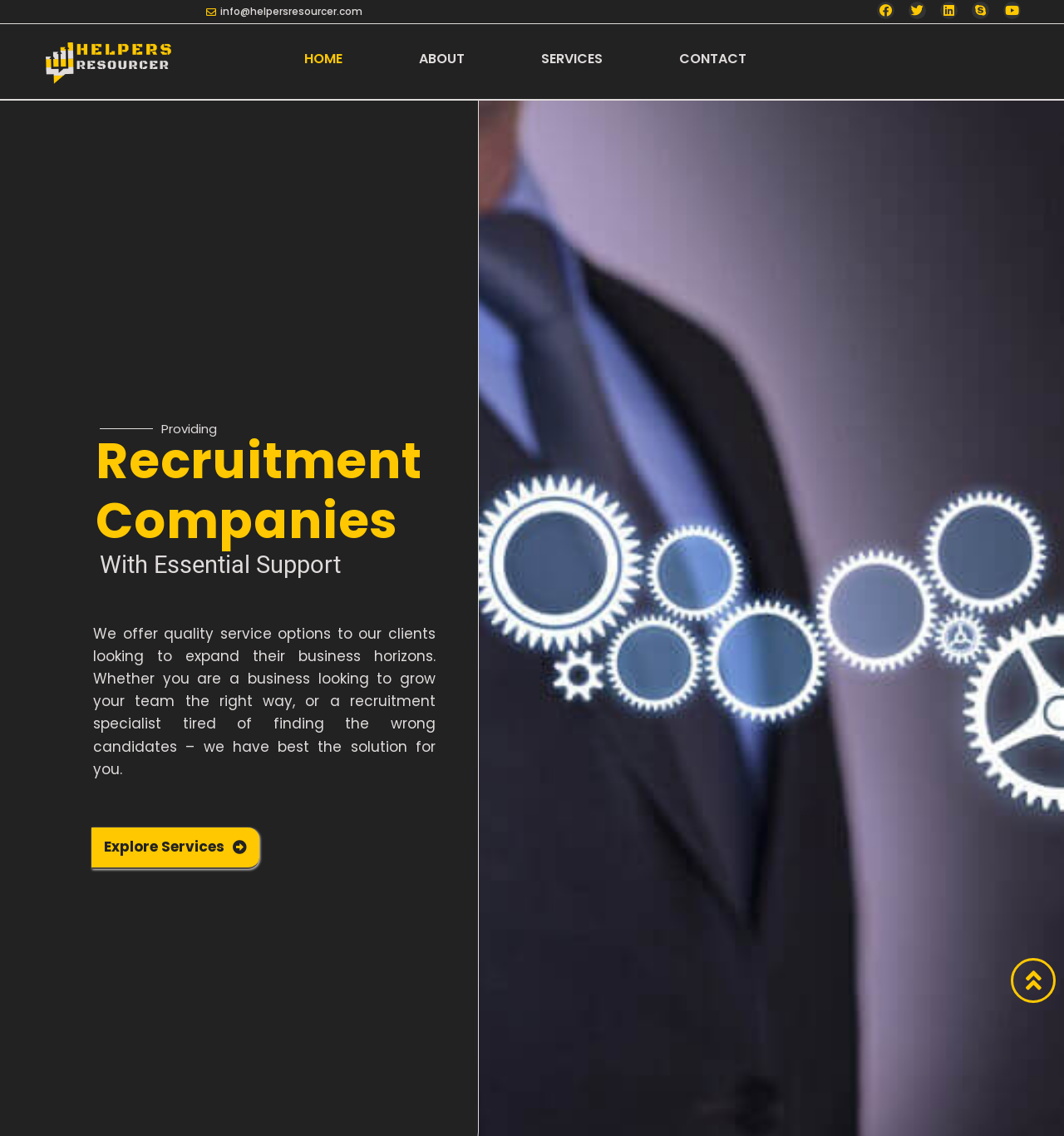Locate the coordinates of the bounding box for the clickable region that fulfills this instruction: "Send an email".

[0.191, 0.004, 0.34, 0.018]